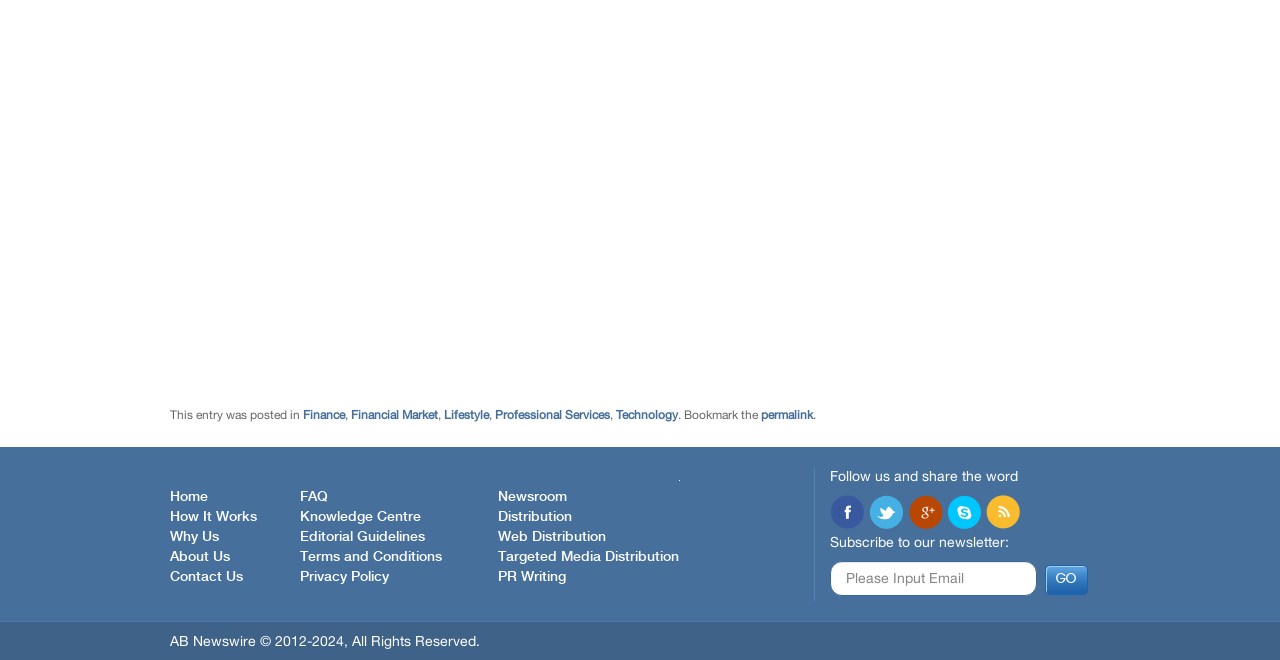Find the bounding box coordinates for the area that must be clicked to perform this action: "Click on the 'GO' button".

[0.816, 0.856, 0.85, 0.901]